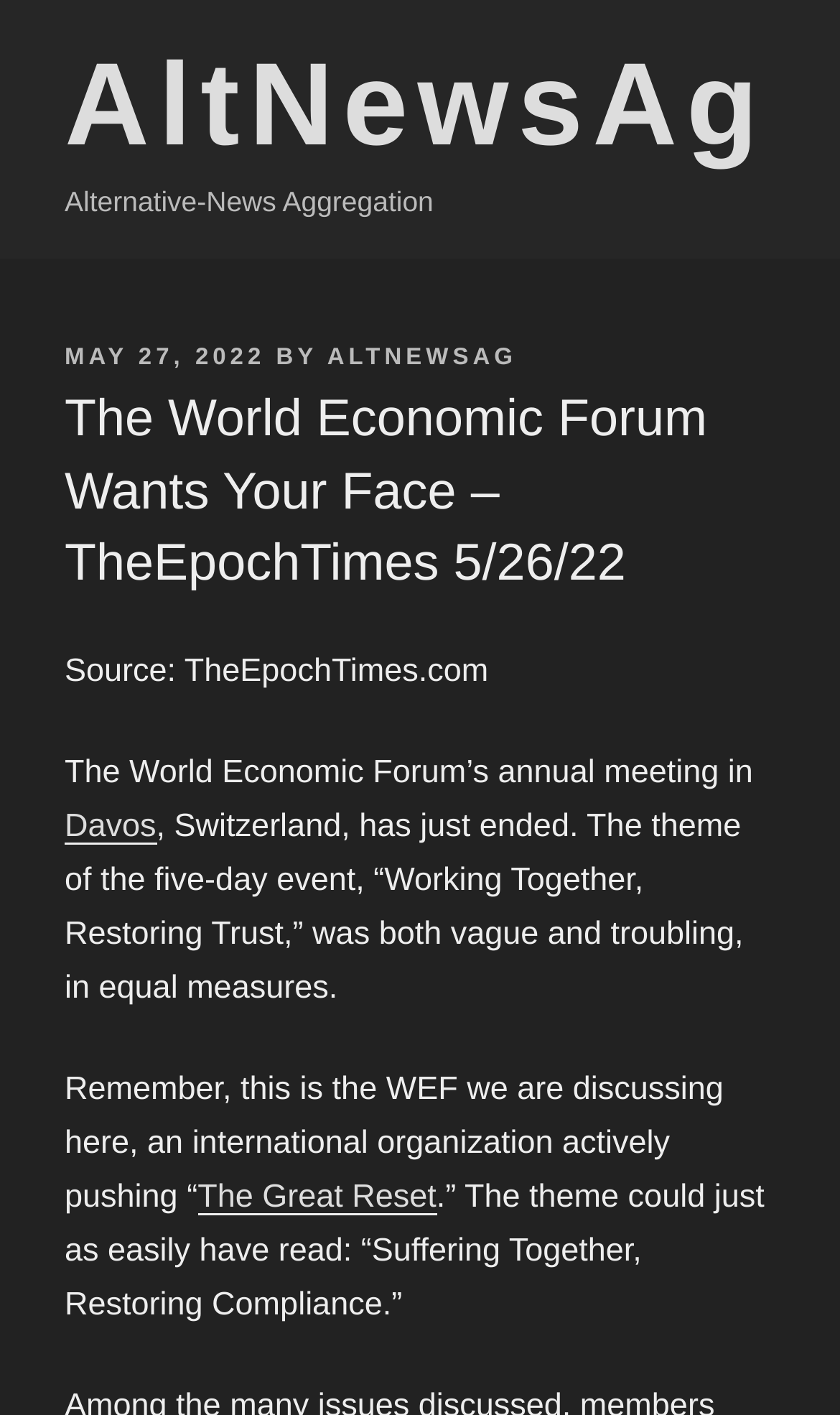Generate a detailed explanation of the webpage's features and information.

The webpage appears to be a news article page. At the top, there is a link to "AltNewsAg" on the left side, accompanied by a static text "Alternative-News Aggregation" to its right. Below this, there is a header section that contains a posted date "MAY 27, 2022" and an author "ALTNEWSAG". 

The main article title "The World Economic Forum Wants Your Face – TheEpochTimes 5/26/22" is displayed prominently in the middle of the top section. 

Below the title, there is a source citation "Source: TheEpochTimes.com". The main article content starts with a paragraph of text that discusses the World Economic Forum's annual meeting in Davos, Switzerland. The text is divided into several sections, with some parts being links, such as "Davos" and "The Great Reset". The article content continues to discuss the theme of the event and its implications.